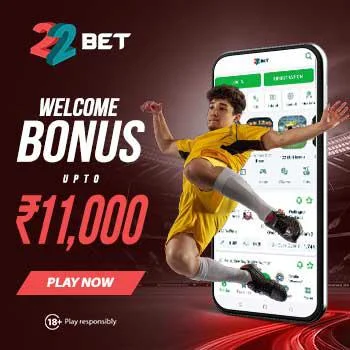What is the name of the betting platform?
Provide a detailed and extensive answer to the question.

The branding of the betting platform is clearly visible in the corner of the image, which prominently displays the name '22 BET', emphasizing the platform's identity.